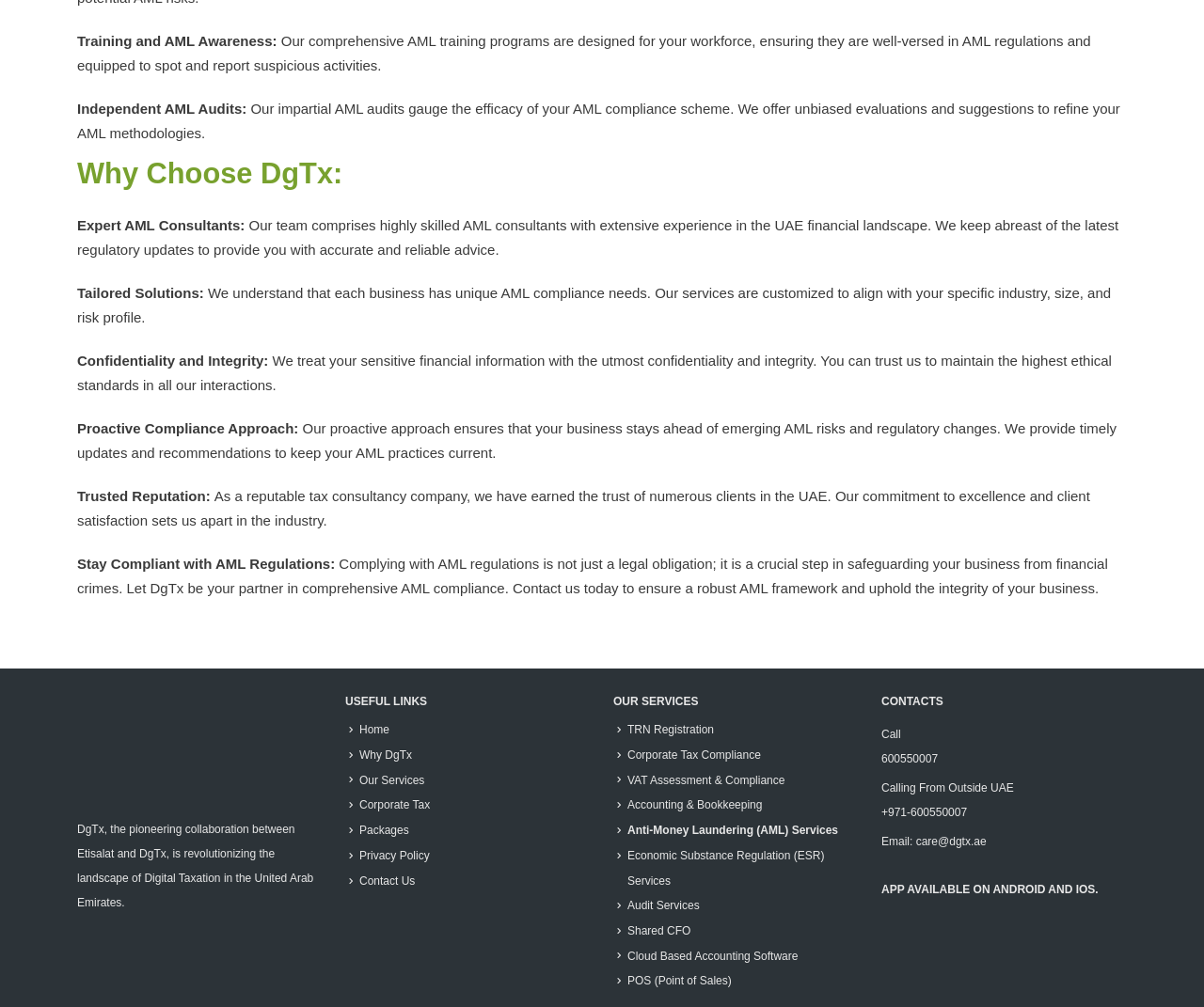Please determine the bounding box coordinates of the element to click on in order to accomplish the following task: "Get the app on Android". Ensure the coordinates are four float numbers ranging from 0 to 1, i.e., [left, top, right, bottom].

[0.732, 0.92, 0.774, 0.933]